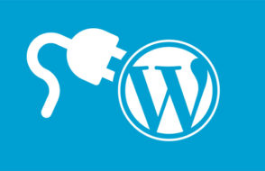Refer to the image and provide an in-depth answer to the question:
What does the image embody?

The image embodies the ease and versatility of enhancing WordPress blogs with various plugins, reflecting the theme of creating dynamic and feature-rich websites, which is the main focus of the content.